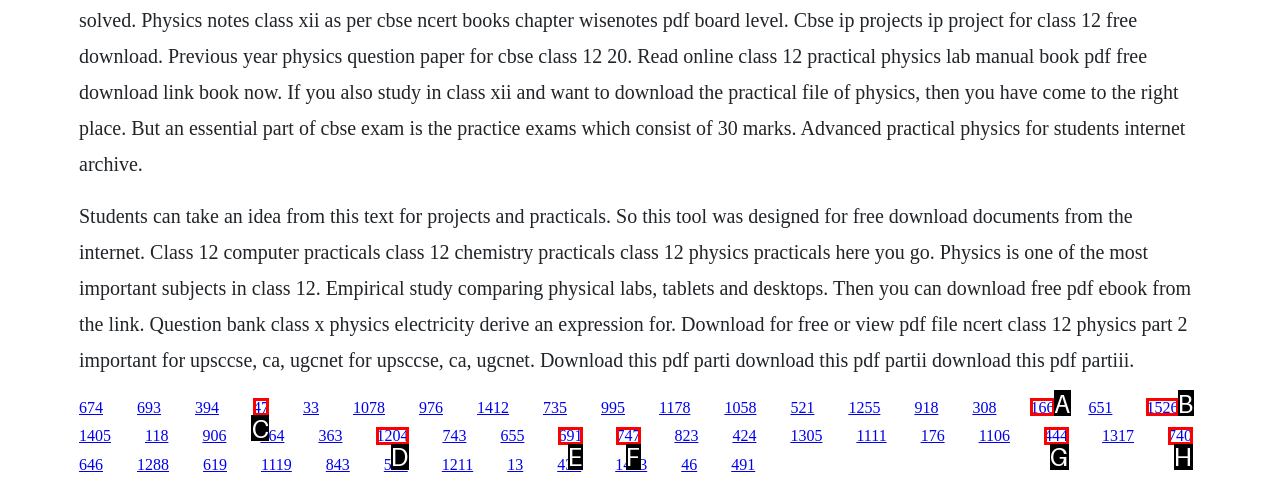Tell me the letter of the UI element I should click to accomplish the task: Get question bank for class x physics electricity based on the choices provided in the screenshot.

C